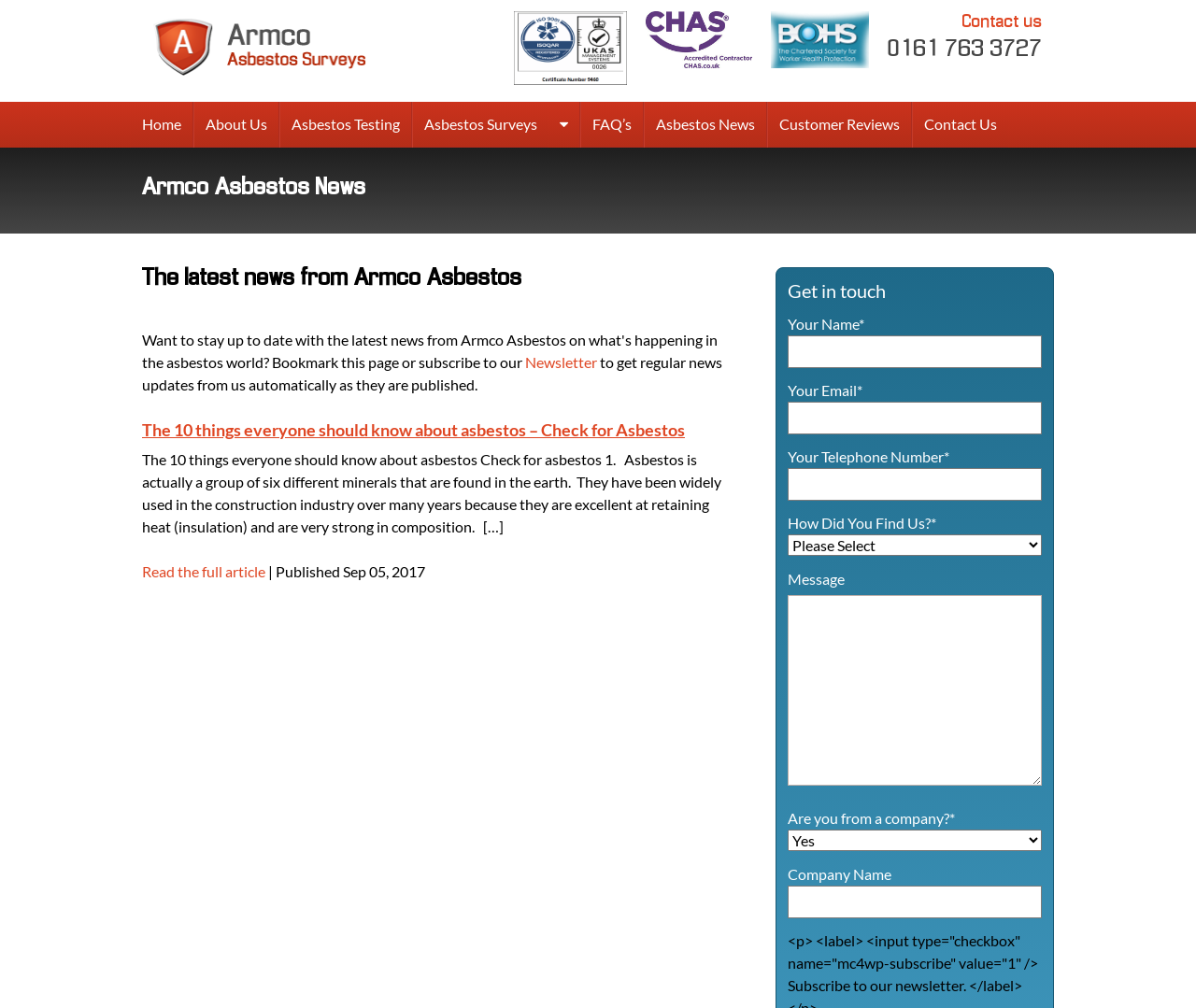What is the principal heading displayed on the webpage?

Armco Asbestos Surveys